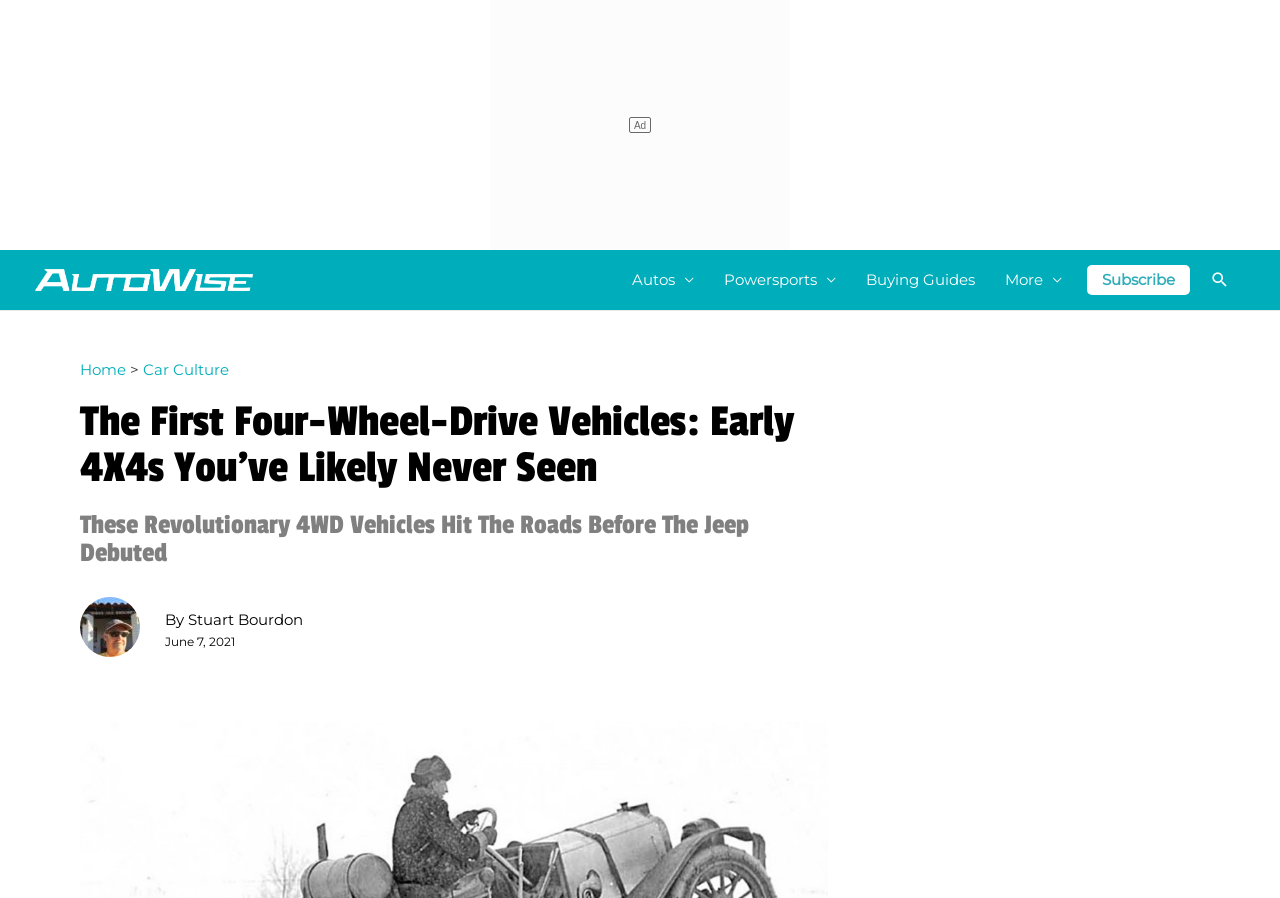Identify the bounding box coordinates of the region I need to click to complete this instruction: "read more about Powersports".

[0.554, 0.278, 0.665, 0.345]